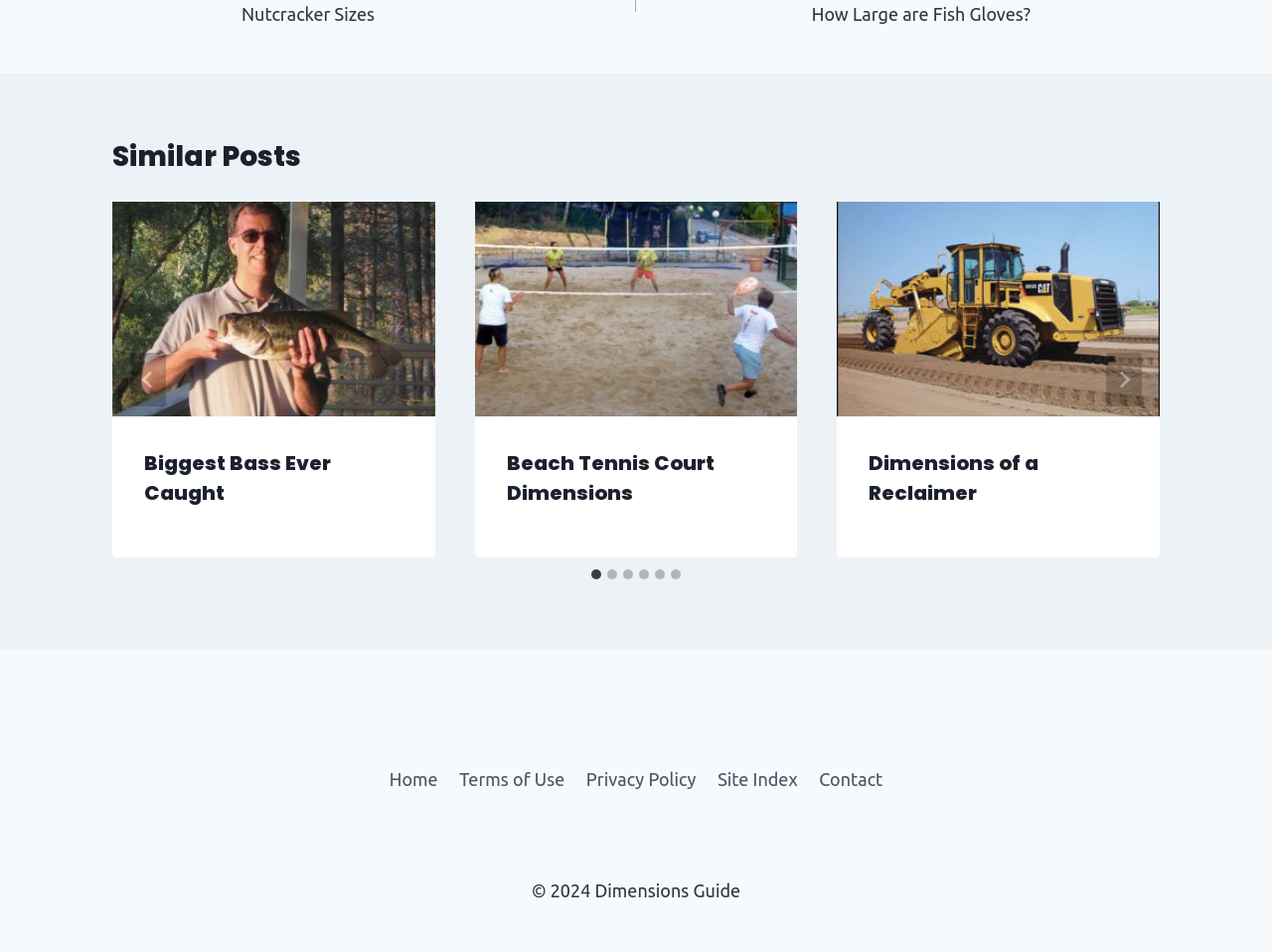Identify the bounding box of the UI element described as follows: "aria-label="Go to last slide"". Provide the coordinates as four float numbers in the range of 0 to 1 [left, top, right, bottom].

[0.102, 0.37, 0.13, 0.427]